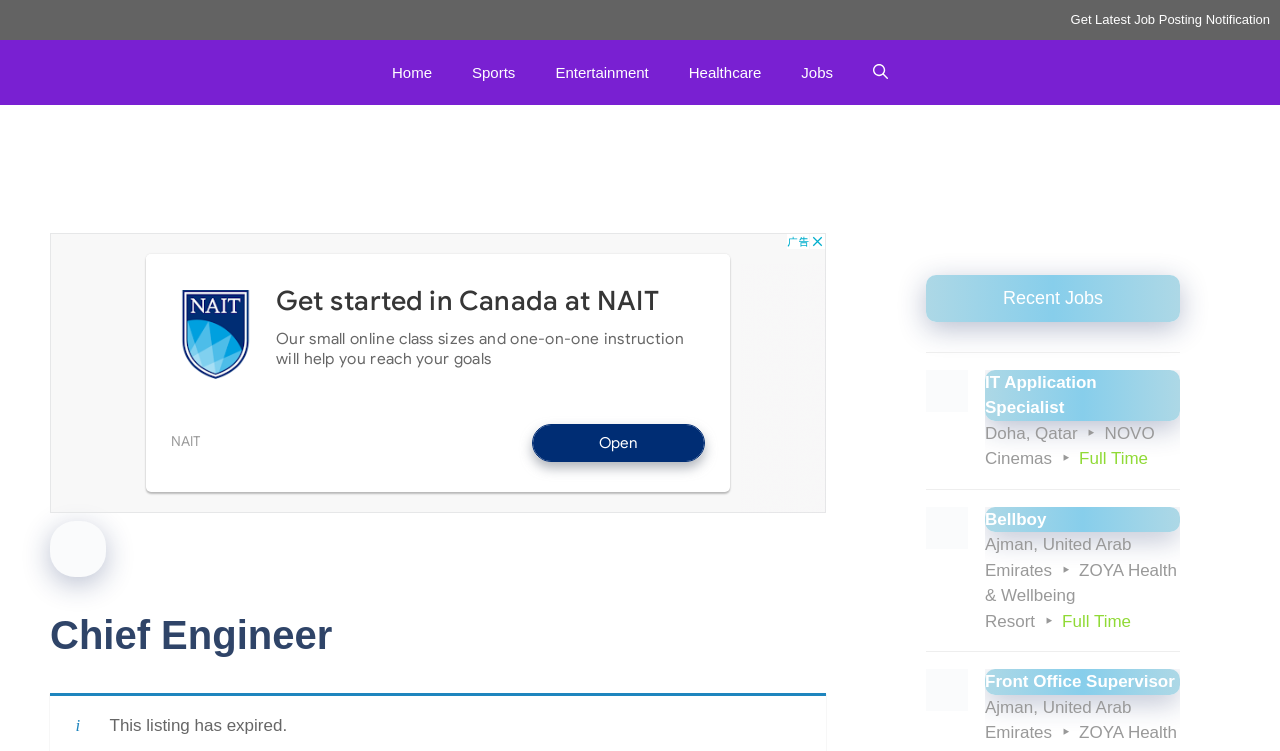Give a concise answer using only one word or phrase for this question:
What is the status of the job listing?

Expired